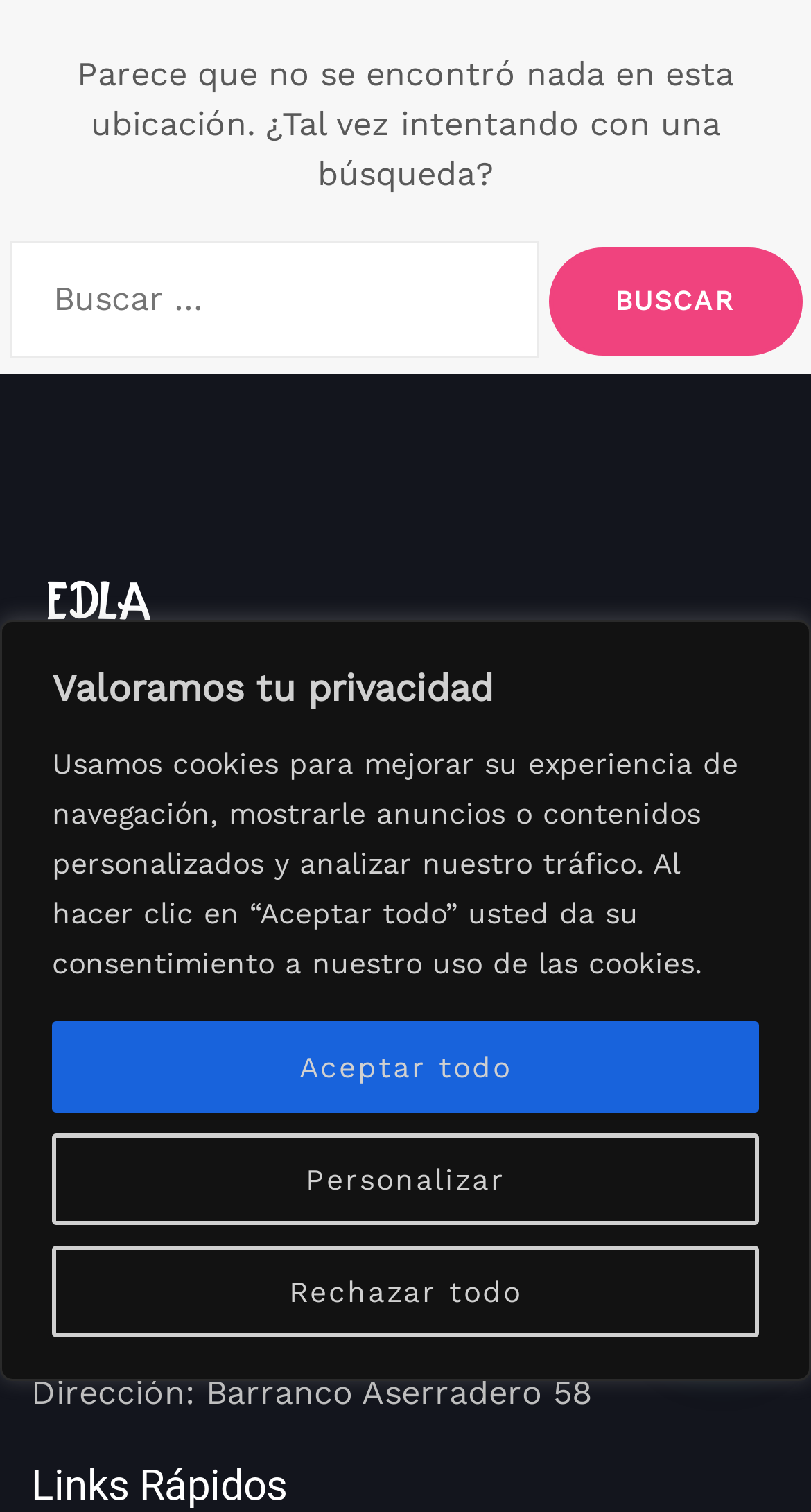What is the search function for?
Utilize the image to construct a detailed and well-explained answer.

The search function on the webpage, accompanied by the text 'Buscar:', allows users to search for specific content within the website, which may not be immediately visible.